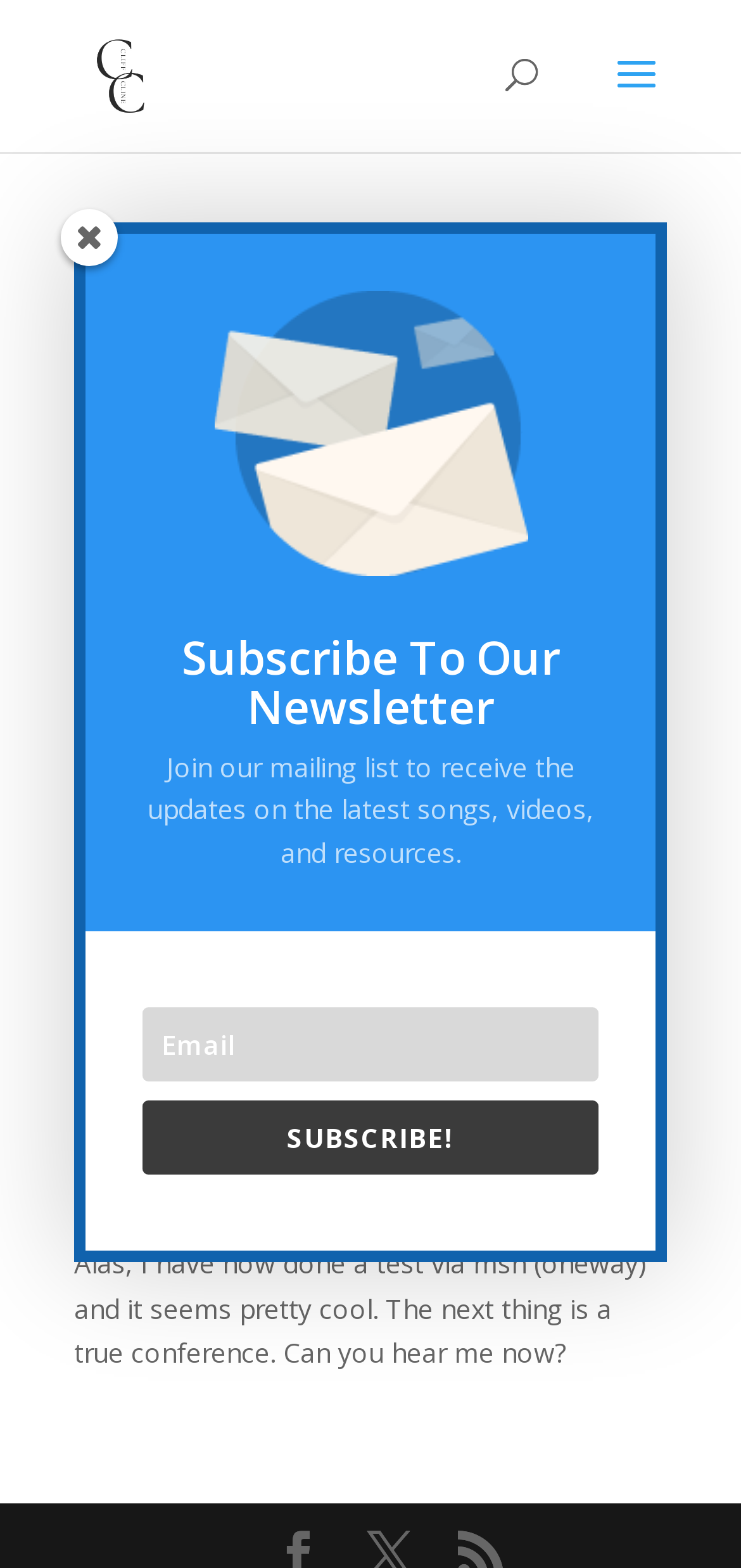For the following element description, predict the bounding box coordinates in the format (top-left x, top-left y, bottom-right x, bottom-right y). All values should be floating point numbers between 0 and 1. Description: link

[0.1, 0.575, 0.154, 0.598]